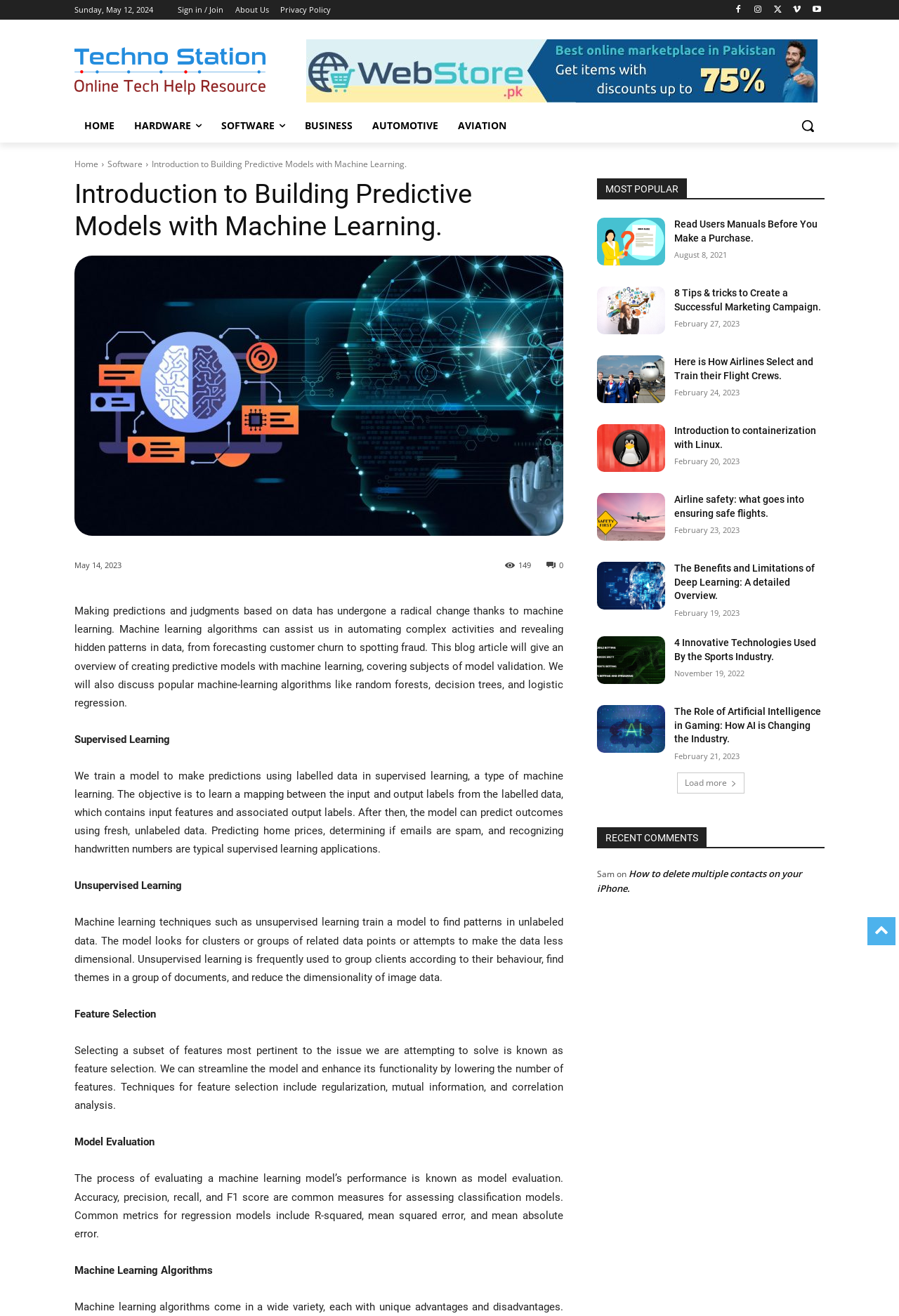Please indicate the bounding box coordinates for the clickable area to complete the following task: "read the 'Introduction to Building Predictive Models with Machine Learning.' article". The coordinates should be specified as four float numbers between 0 and 1, i.e., [left, top, right, bottom].

[0.083, 0.194, 0.627, 0.407]